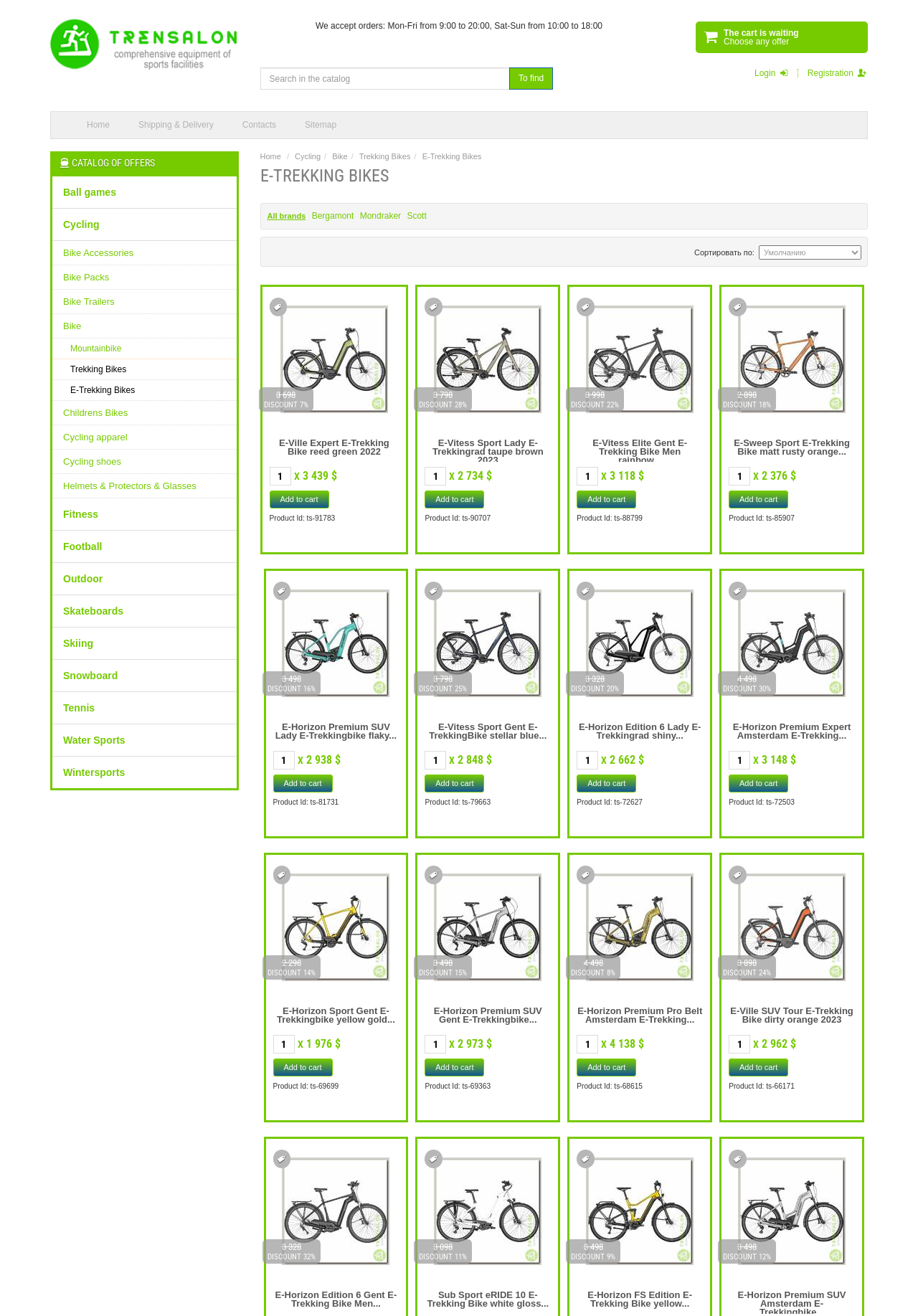Please identify the bounding box coordinates of the element I need to click to follow this instruction: "Sort by".

[0.827, 0.187, 0.938, 0.197]